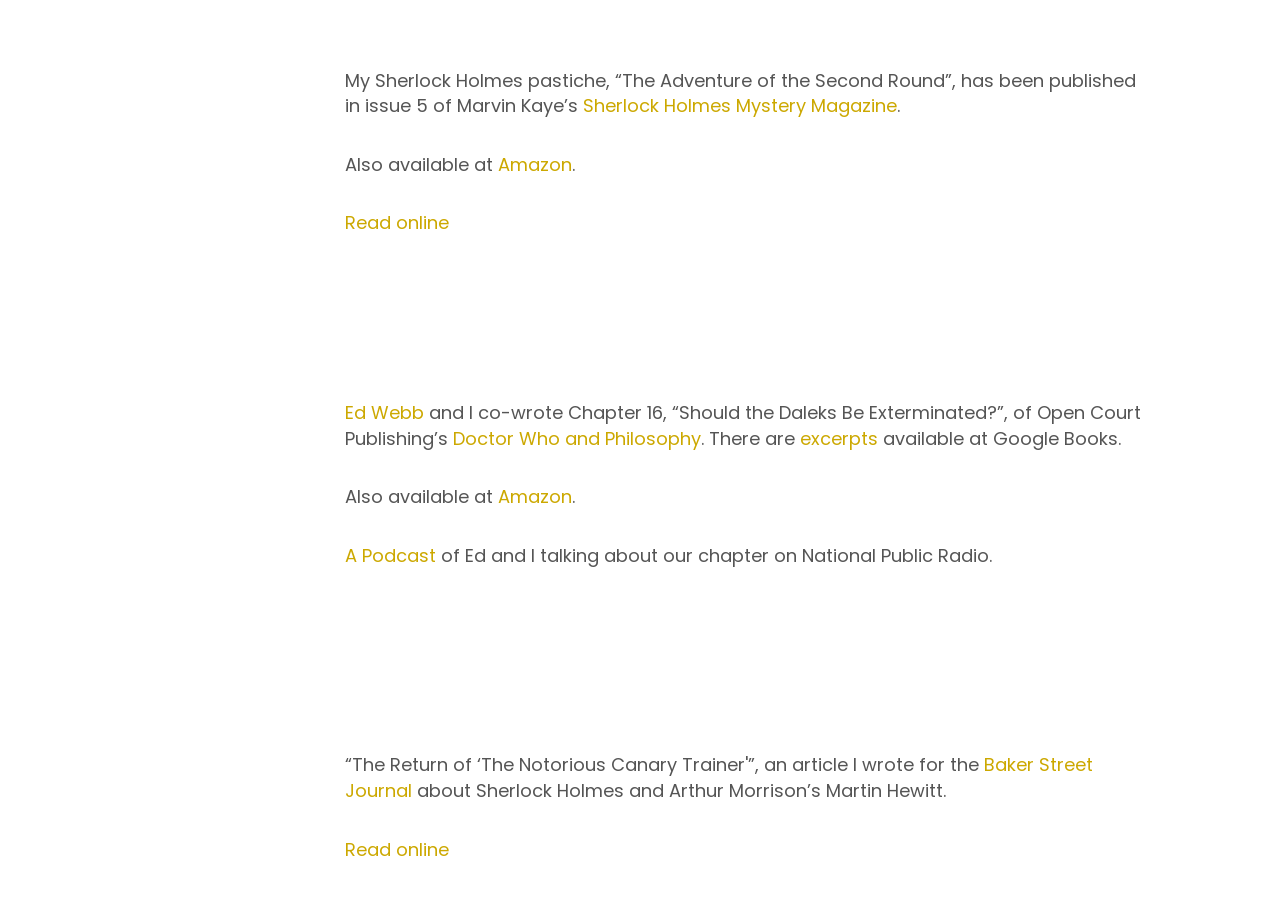Determine the coordinates of the bounding box for the clickable area needed to execute this instruction: "Visit Amazon".

[0.389, 0.169, 0.447, 0.197]